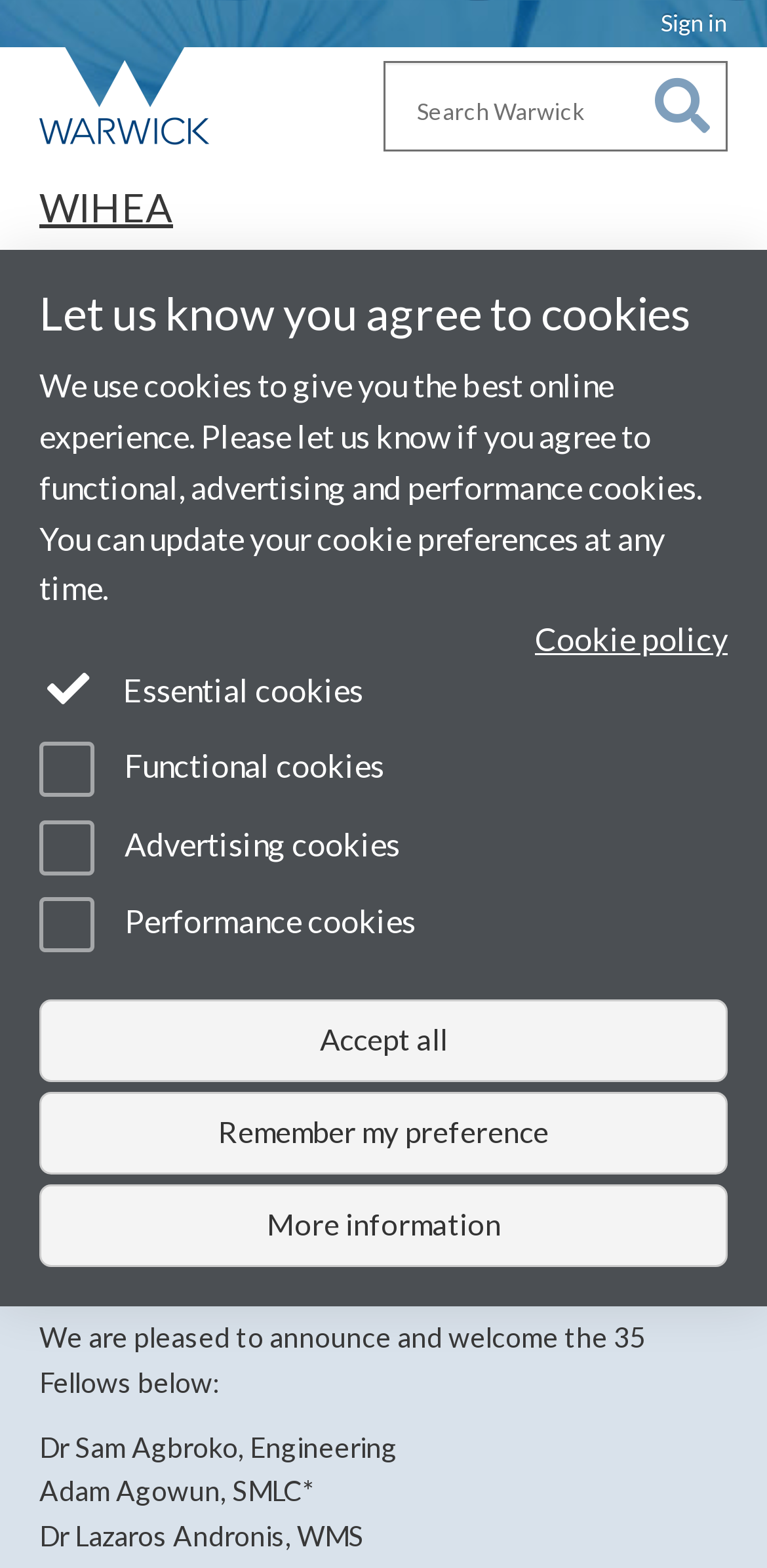Utilize the details in the image to thoroughly answer the following question: What is the name of the university?

I found the answer by looking at the link 'University of Warwick homepage' which has a corresponding image with the same name, indicating that it is the university's homepage.